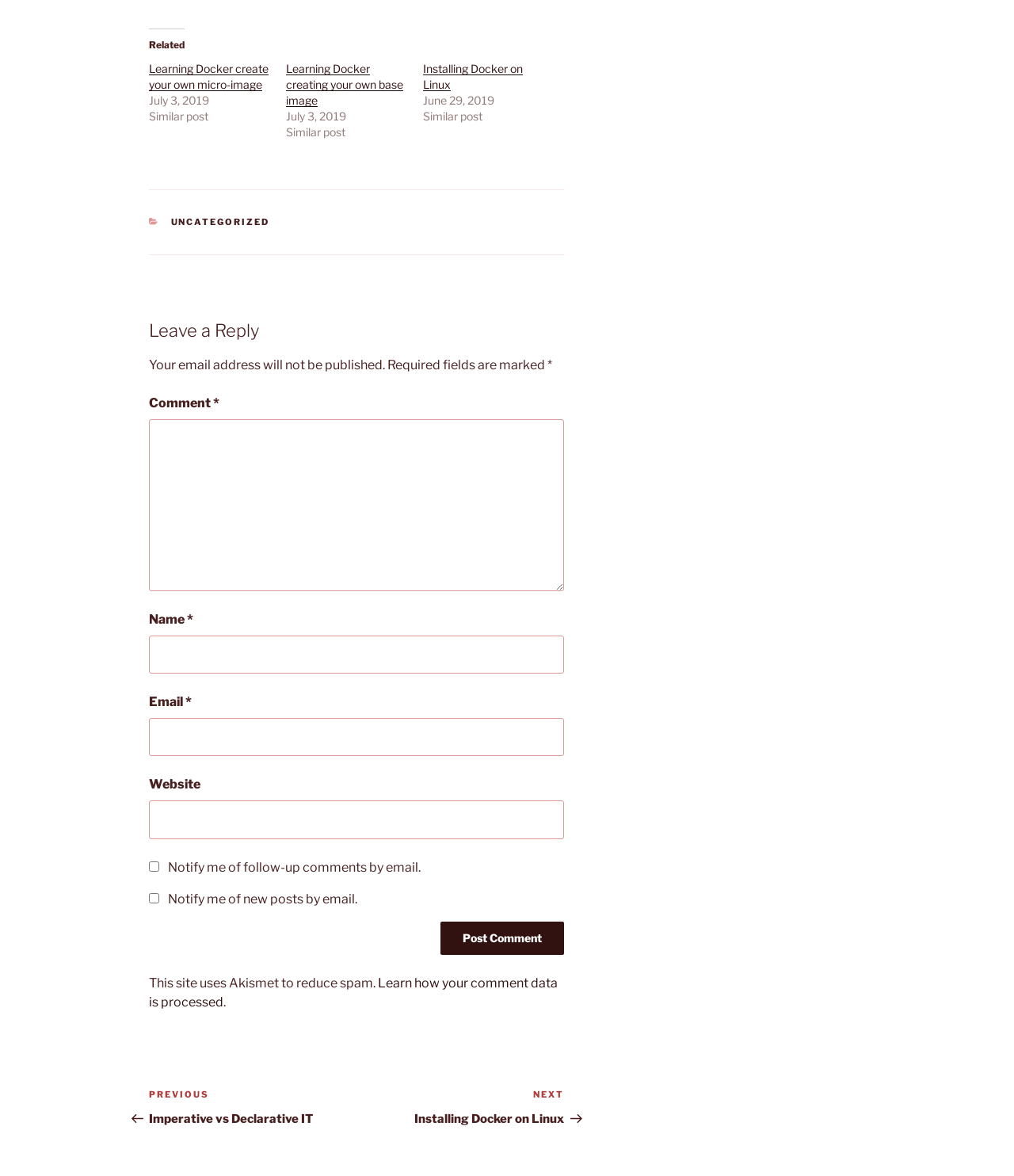Please identify the bounding box coordinates of the area that needs to be clicked to follow this instruction: "Enter a comment in the 'Comment *' field".

[0.147, 0.357, 0.556, 0.502]